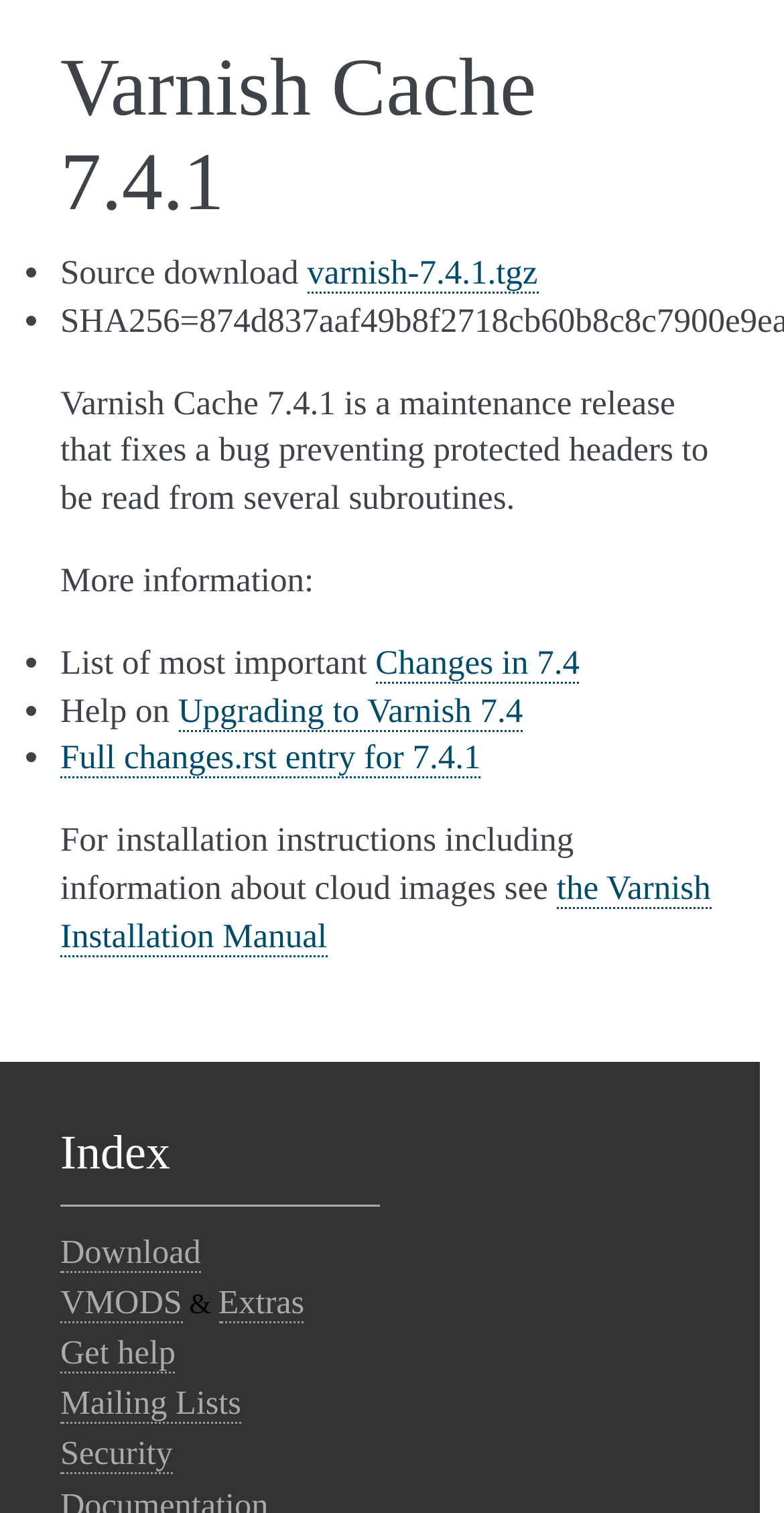Give a detailed overview of the webpage's appearance and contents.

The webpage is about Varnish Cache 7.4.1, a maintenance release of the Varnish HTTP Cache. At the top, there is a heading with the title "Varnish Cache 7.4.1". Below the title, there is a list of items, each marked with a bullet point. The list includes links to download the source code, read about changes in version 7.4, and get help with upgrading to Varnish 7.4. There is also a link to the full changes log for version 7.4.1.

Following the list, there is a paragraph of text that provides more information about the release, including a bug fix related to protected headers. Below this text, there is another paragraph that mentions installation instructions and provides a link to the Varnish Installation Manual.

Further down the page, there is a heading labeled "Index", which is followed by a horizontal separator line. Below the separator, there are several links to different sections of the website, including "Download", "VMODS", "Extras", "Get help", "Mailing Lists", and "Security". These links are arranged horizontally, with the "Download" link at the top left and the "Security" link at the bottom right.